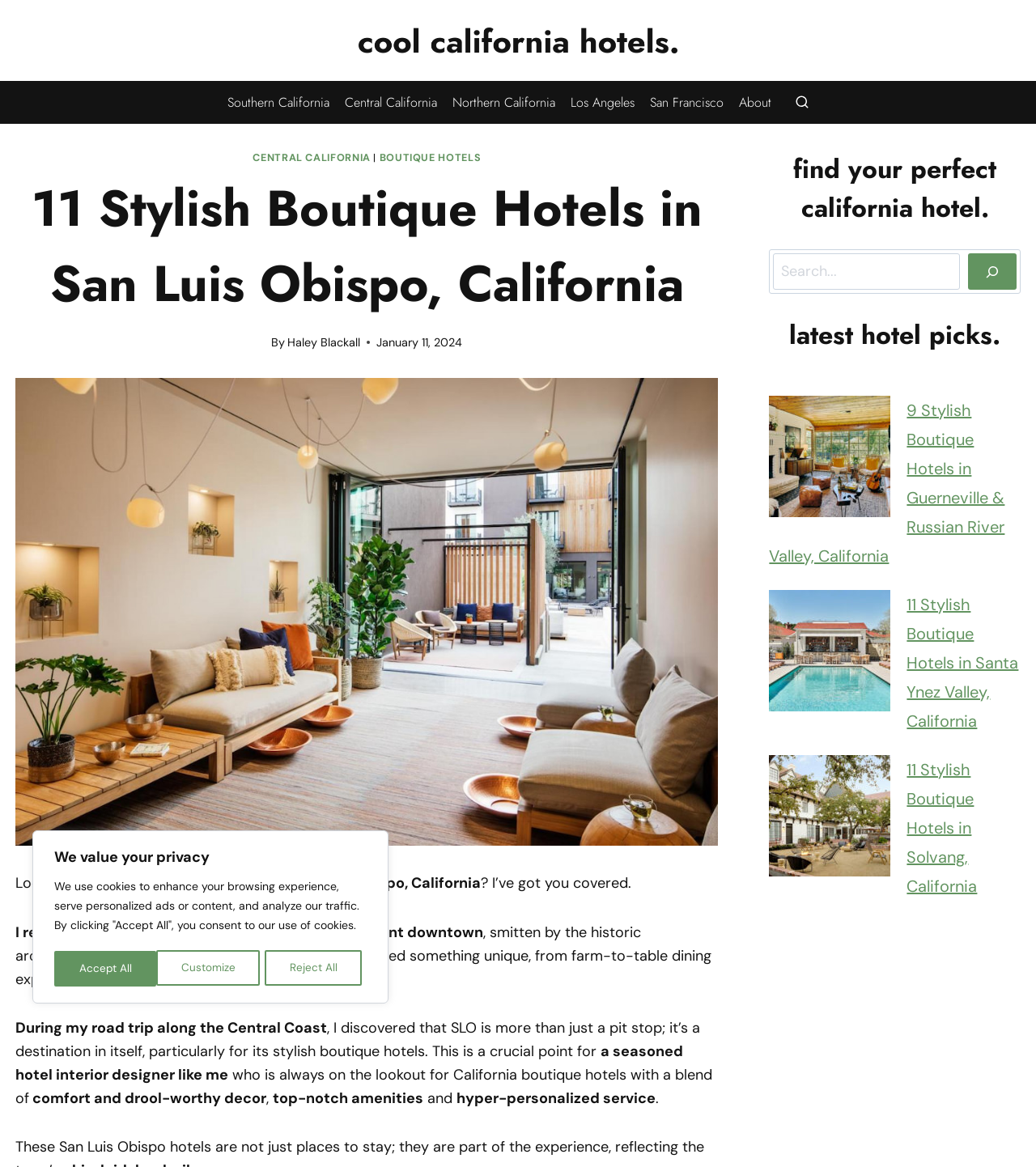What is the author's profession?
Using the screenshot, give a one-word or short phrase answer.

Hotel interior designer